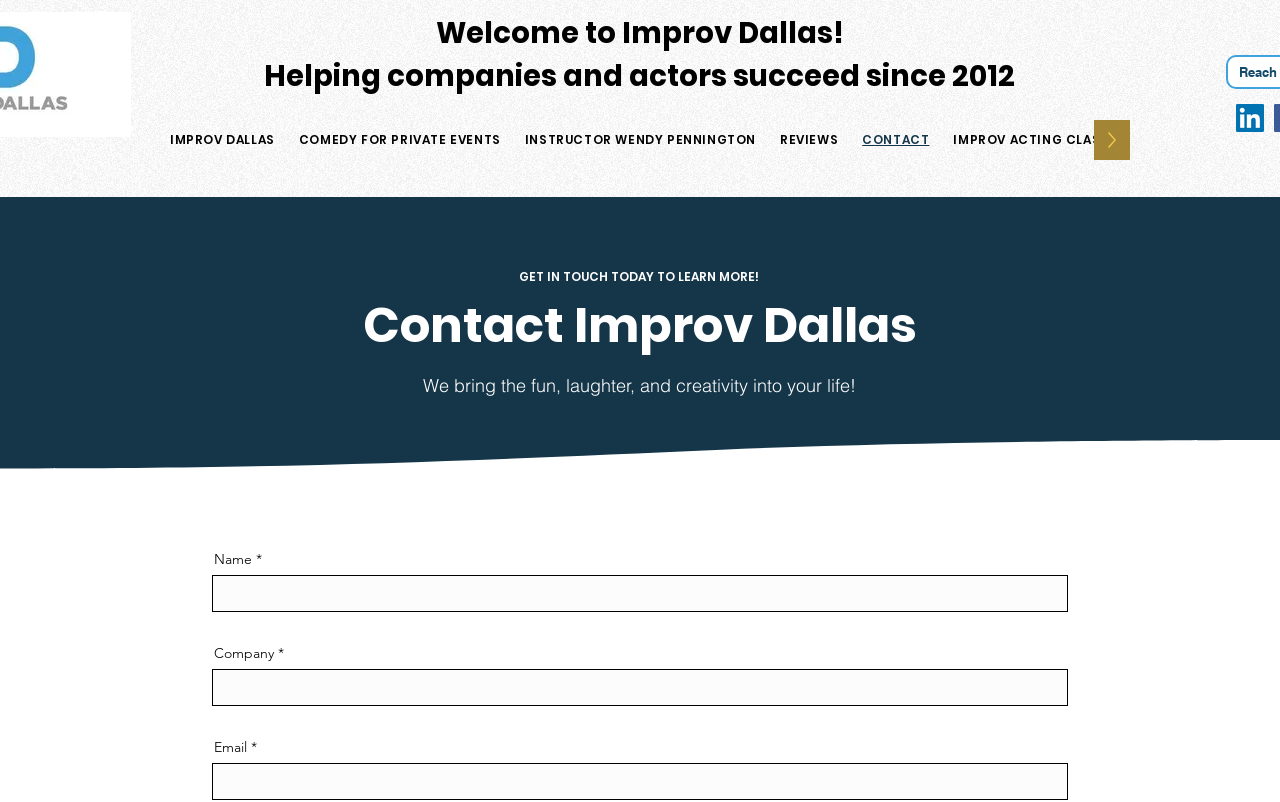Use a single word or phrase to answer the question: Who is the instructor mentioned on the webpage?

Wendy Pennington